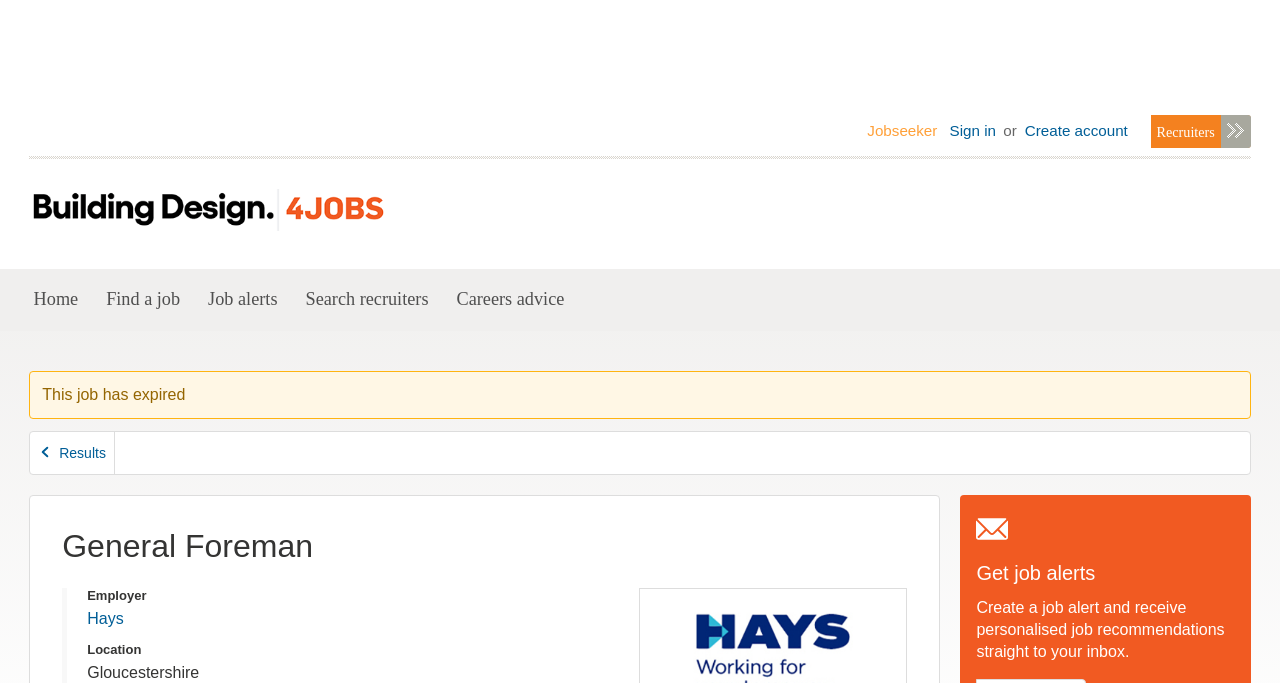Determine the bounding box coordinates of the section to be clicked to follow the instruction: "Back to results". The coordinates should be given as four float numbers between 0 and 1, formatted as [left, top, right, bottom].

[0.024, 0.632, 0.09, 0.693]